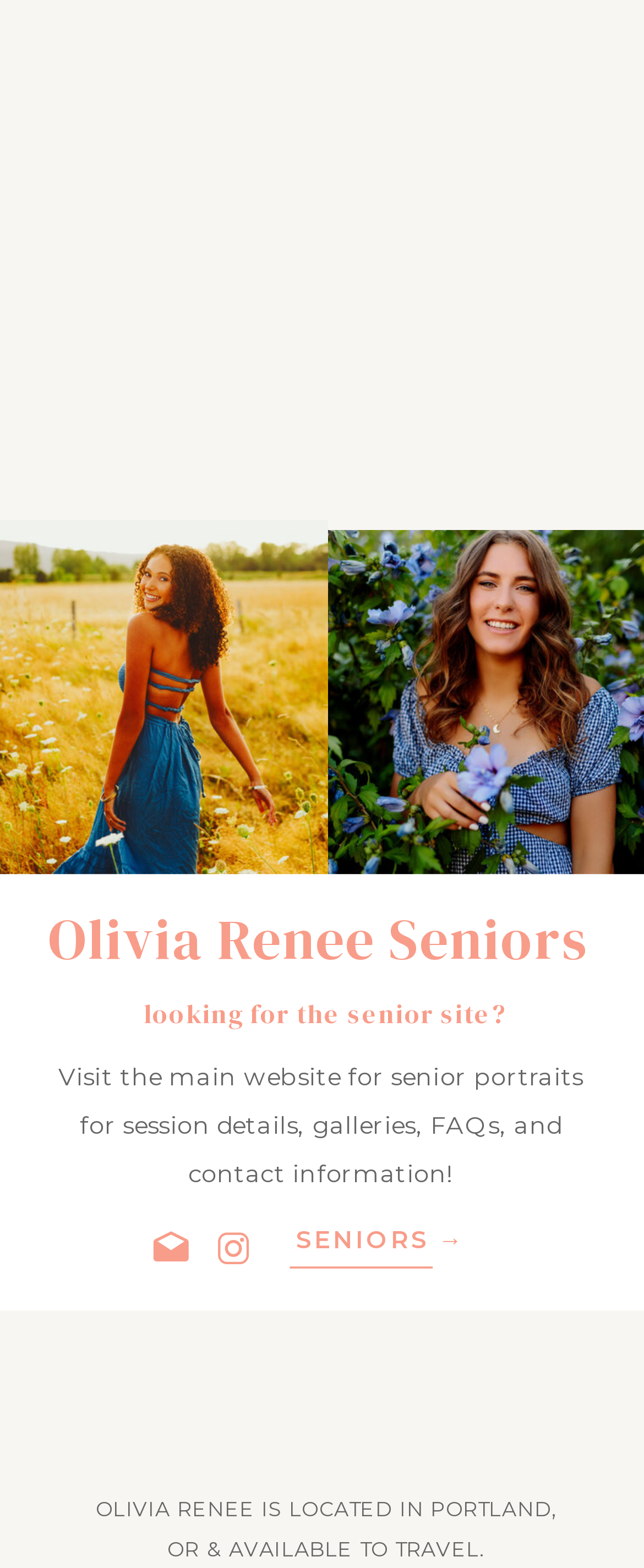What type of portraits does the website offer?
Give a thorough and detailed response to the question.

The website offers senior portraits, as indicated by the heading 'Olivia Renee Seniors' and the static text 'Visit the main website for senior portraits for session details, galleries, FAQs, and contact information!'